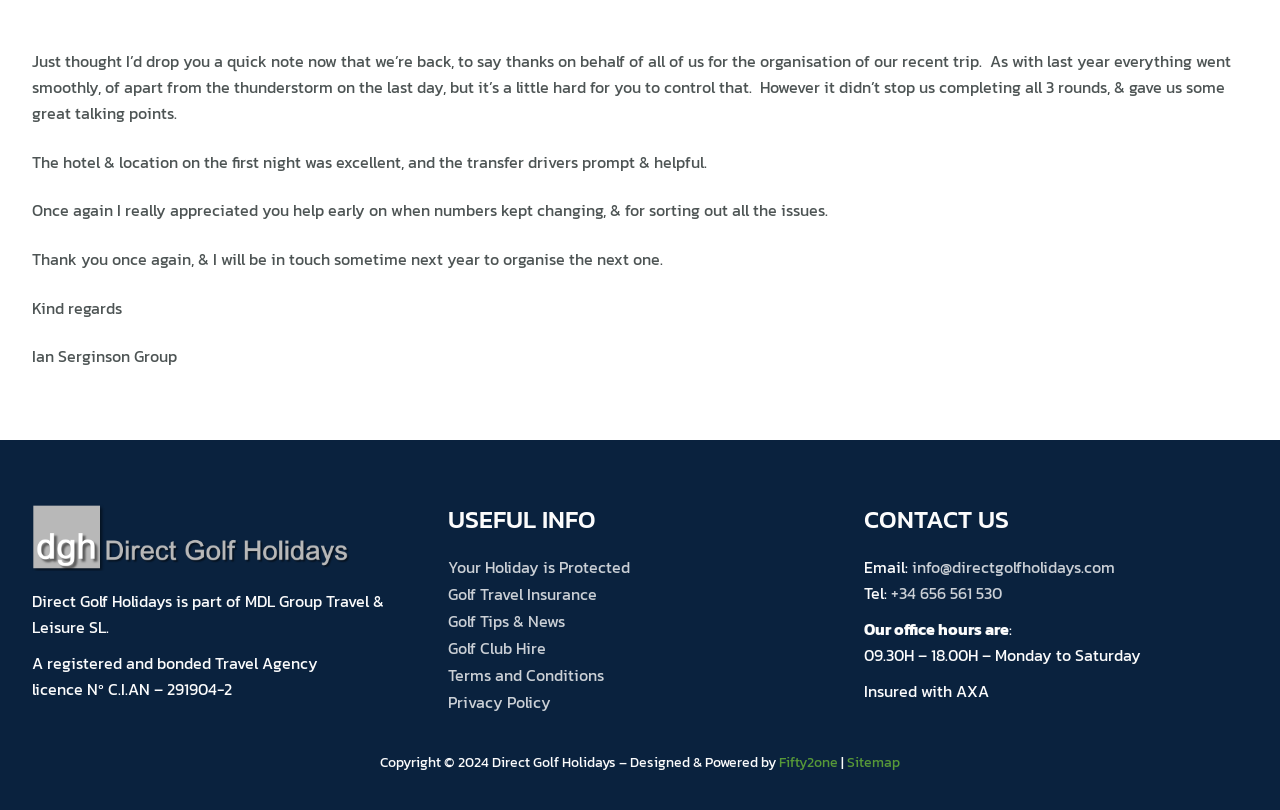Identify the bounding box for the UI element described as: "Terms and Conditions". The coordinates should be four float numbers between 0 and 1, i.e., [left, top, right, bottom].

[0.35, 0.817, 0.65, 0.85]